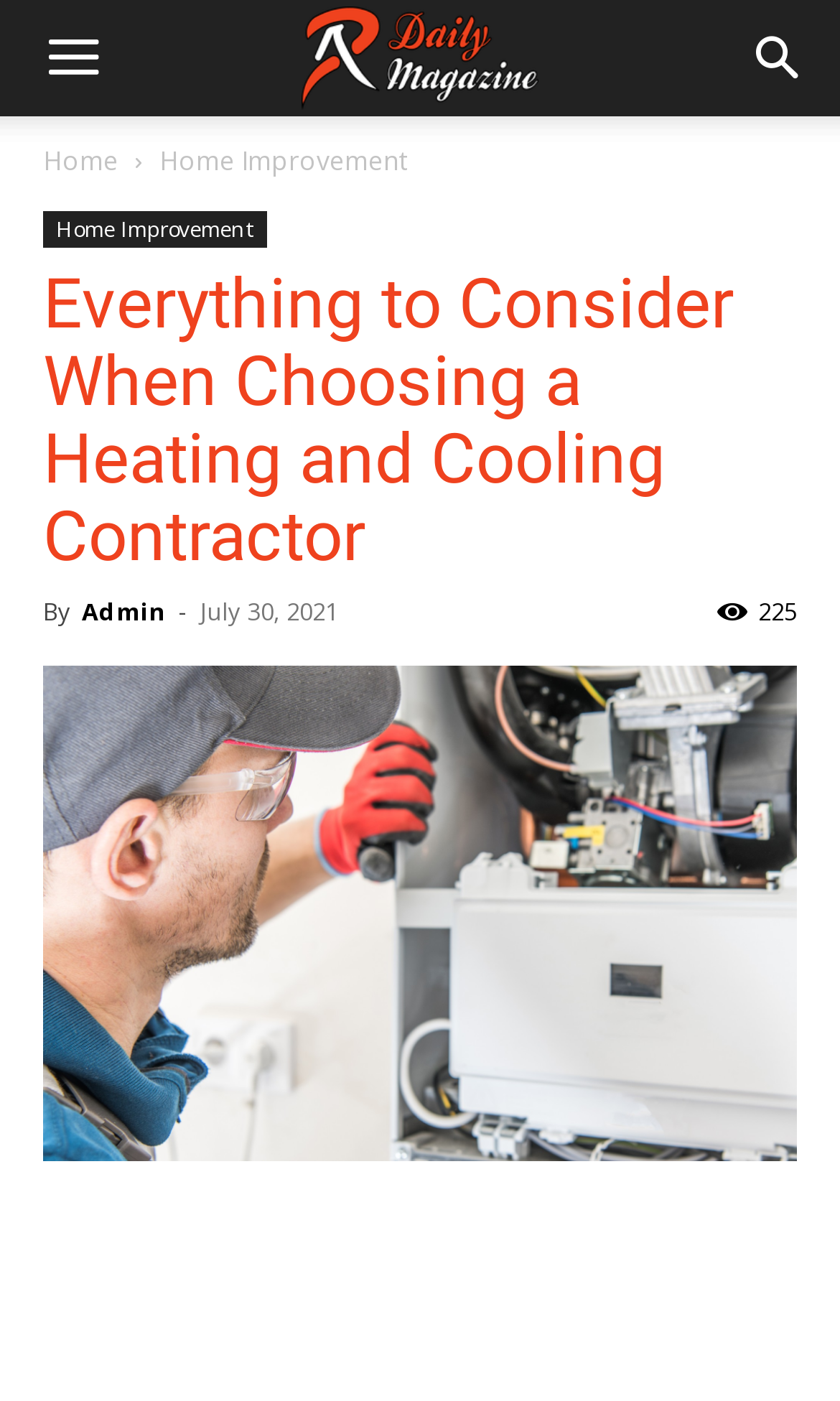Answer the question below using just one word or a short phrase: 
Who is the author of the article?

Admin